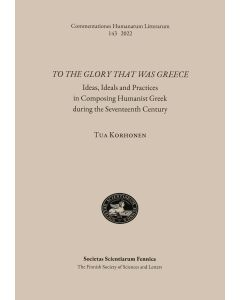Generate an elaborate description of what you see in the image.

This image features the cover of a scholarly work titled "To the Glory That Was Greece," authored by Tuija Korhonen. It explores the ideas, ideals, and practices involved in composing Humanist Greek during the seventeenth century. The book is part of the "Conversations in Humanist Literature" series, indicating its focus on academic discussions surrounding literature and cultural history. The design is simple, with a beige background and a central emblem that signifies its publication by Societas Scholasticorum Fenica, associated with the Finnish Society of Sciences and Letters. This work is a valuable resource for those interested in the intersection of Greek literature and Humanist thought in early modern Europe.